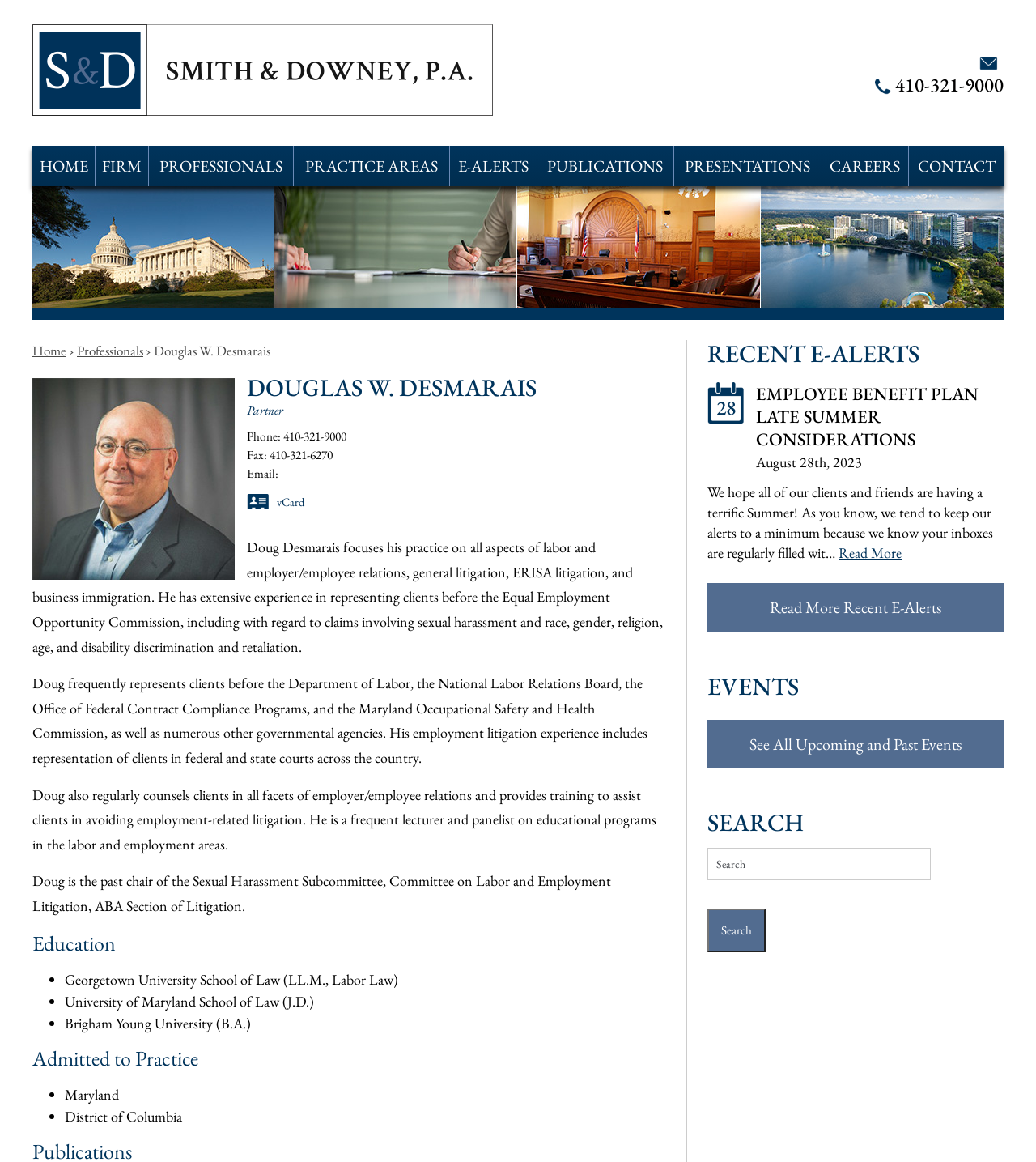Using the given element description, provide the bounding box coordinates (top-left x, top-left y, bottom-right x, bottom-right y) for the corresponding UI element in the screenshot: Read More

[0.81, 0.468, 0.871, 0.484]